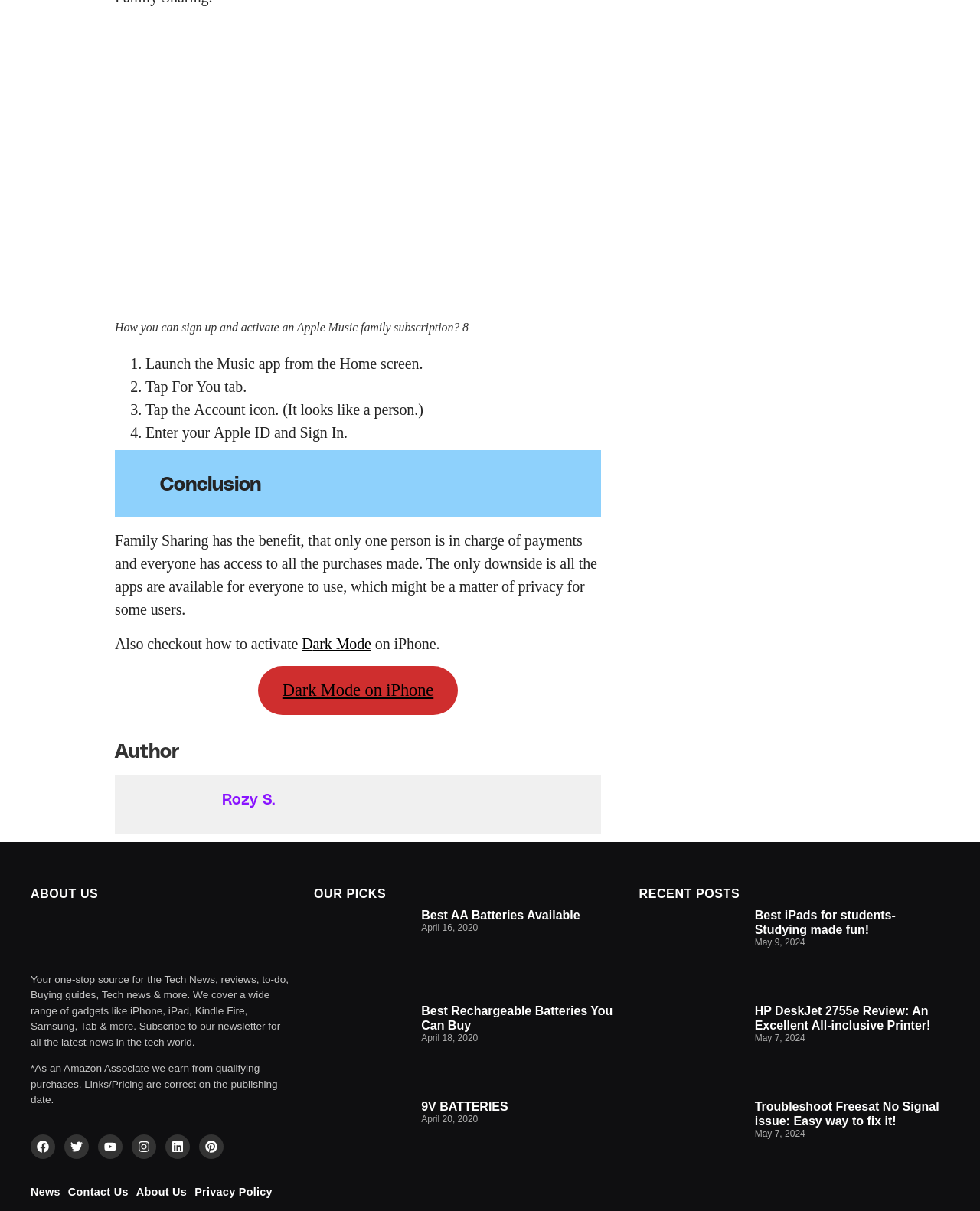Locate the bounding box coordinates of the clickable element to fulfill the following instruction: "Click on 'Sleep and Snooze Discount Code'". Provide the coordinates as four float numbers between 0 and 1 in the format [left, top, right, bottom].

None